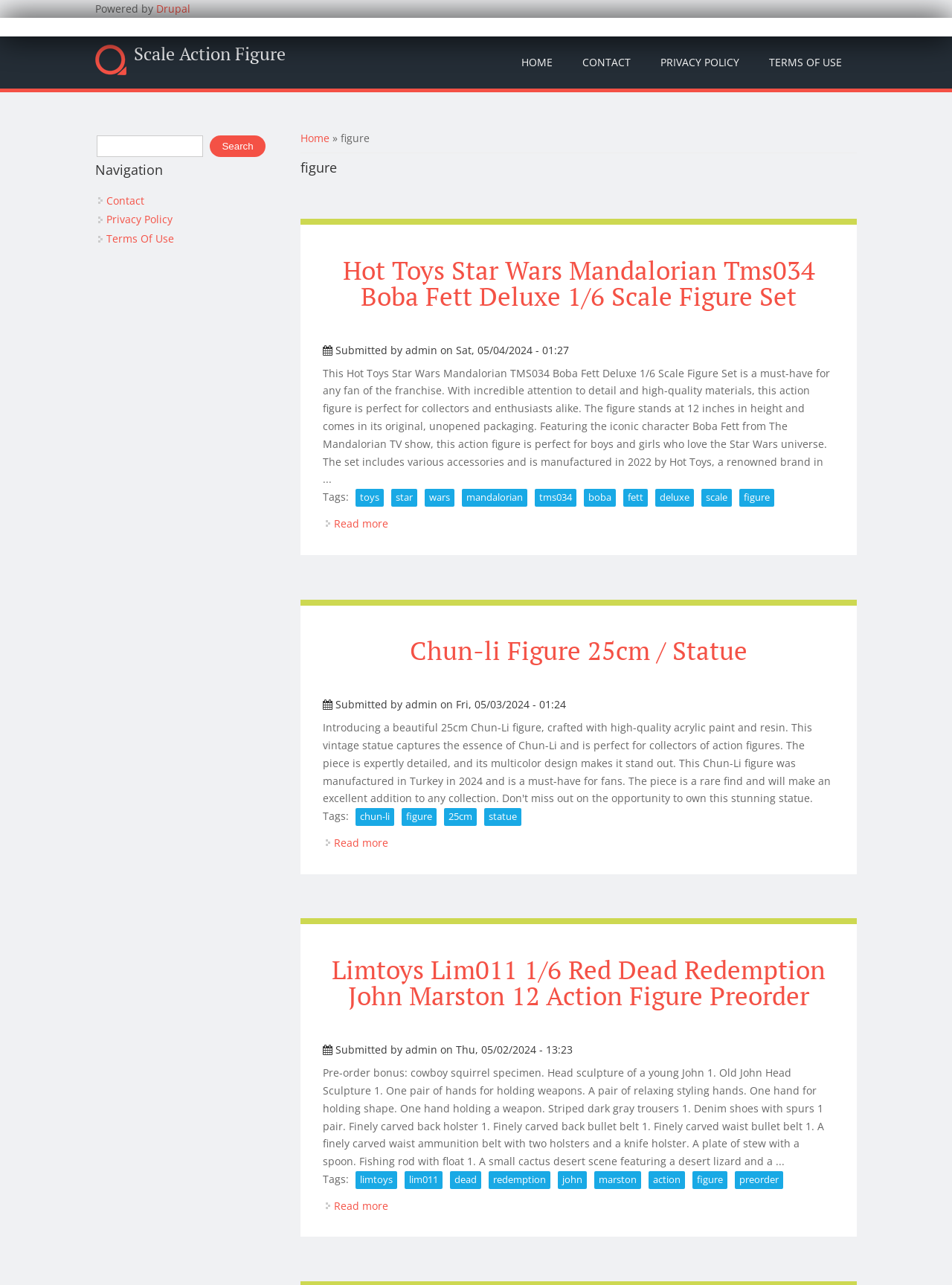What is the name of the character from The Mandalorian TV show featured in the Hot Toys Star Wars Mandalorian Tms034 Boba Fett Deluxe 1/6 Scale Figure Set?
Please provide an in-depth and detailed response to the question.

I found the answer by reading the description of the Hot Toys Star Wars Mandalorian Tms034 Boba Fett Deluxe 1/6 Scale Figure Set, which mentions that it features the iconic character Boba Fett from The Mandalorian TV show.